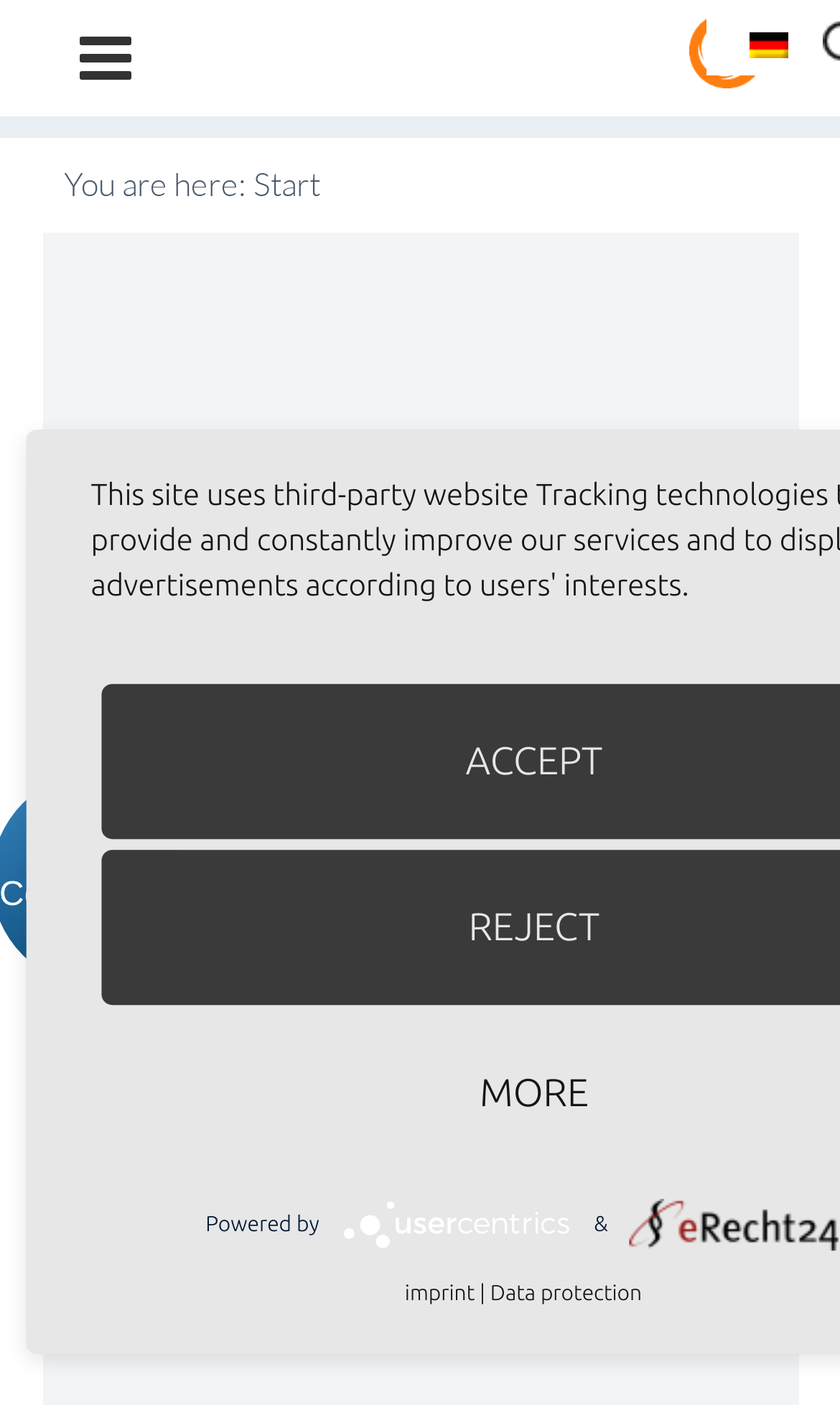What is the text above the 'ACCEPT' button?
Based on the image content, provide your answer in one word or a short phrase.

You are here: